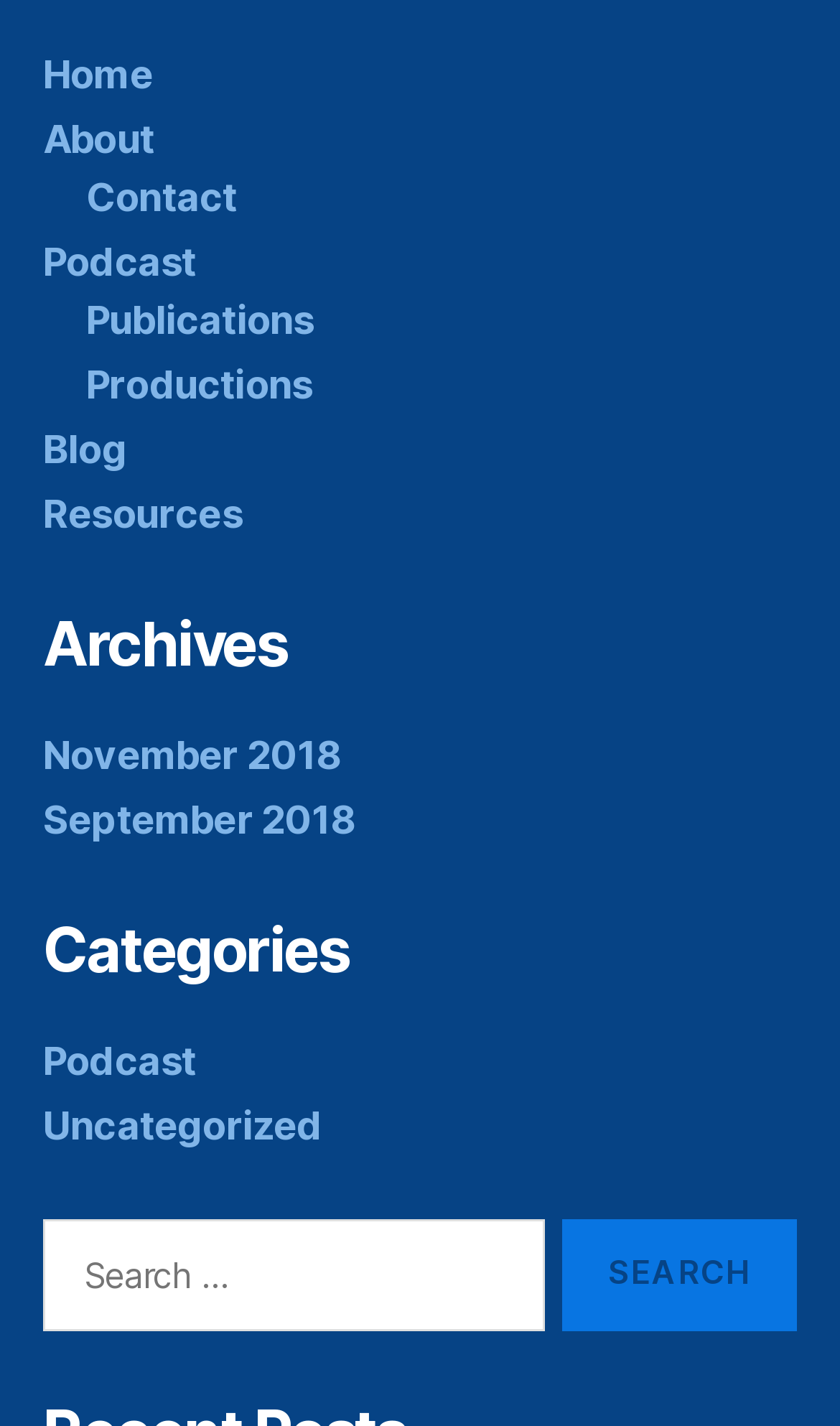How many archive links are listed?
Refer to the screenshot and deliver a thorough answer to the question presented.

There are two archive links listed because under the 'Archives' navigation element, there are two link elements with the text 'November 2018' and 'September 2018', indicating two archive links.